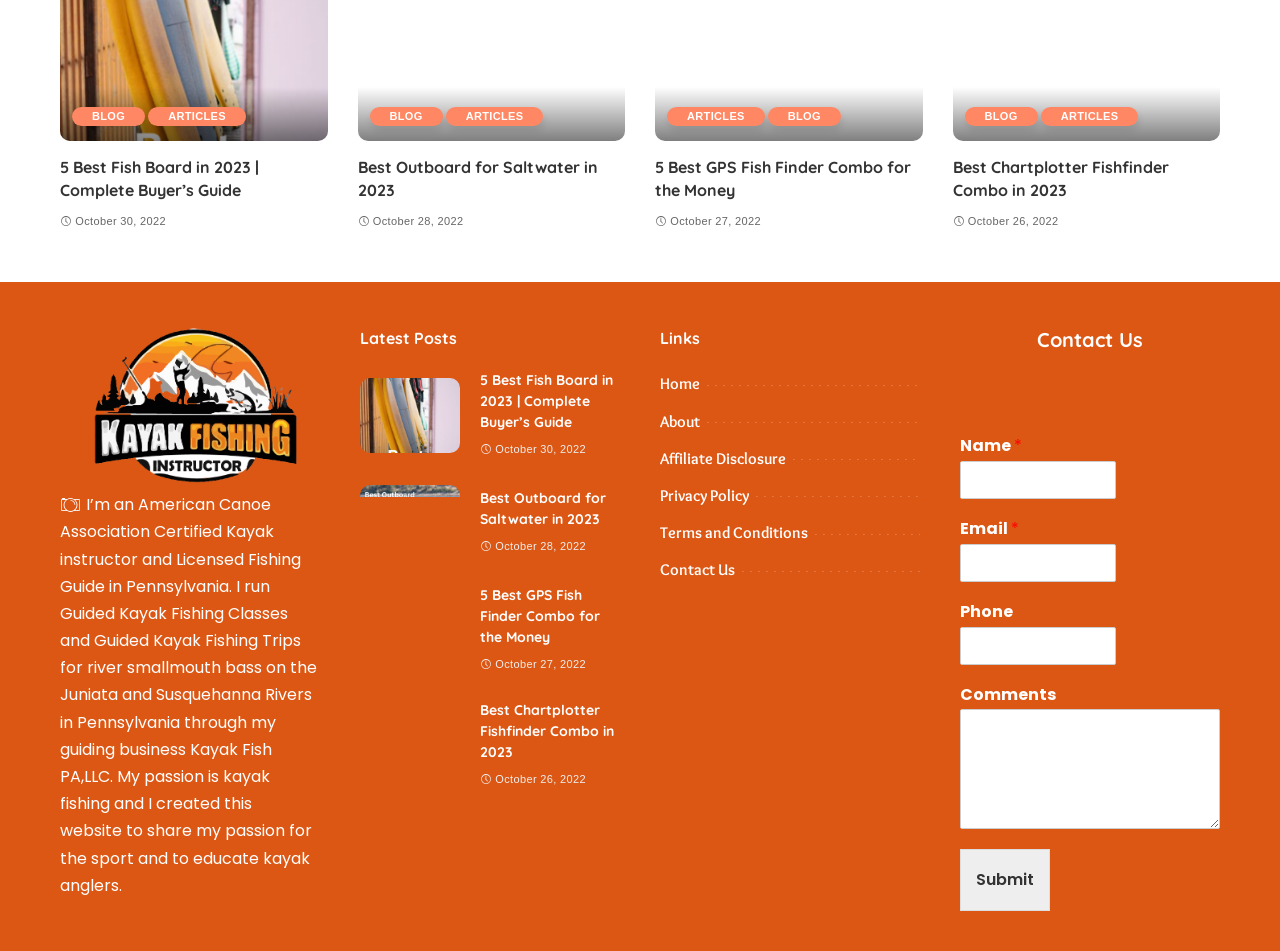Find the bounding box coordinates for the area that must be clicked to perform this action: "Click on the 'BLOG' link".

[0.056, 0.112, 0.113, 0.132]